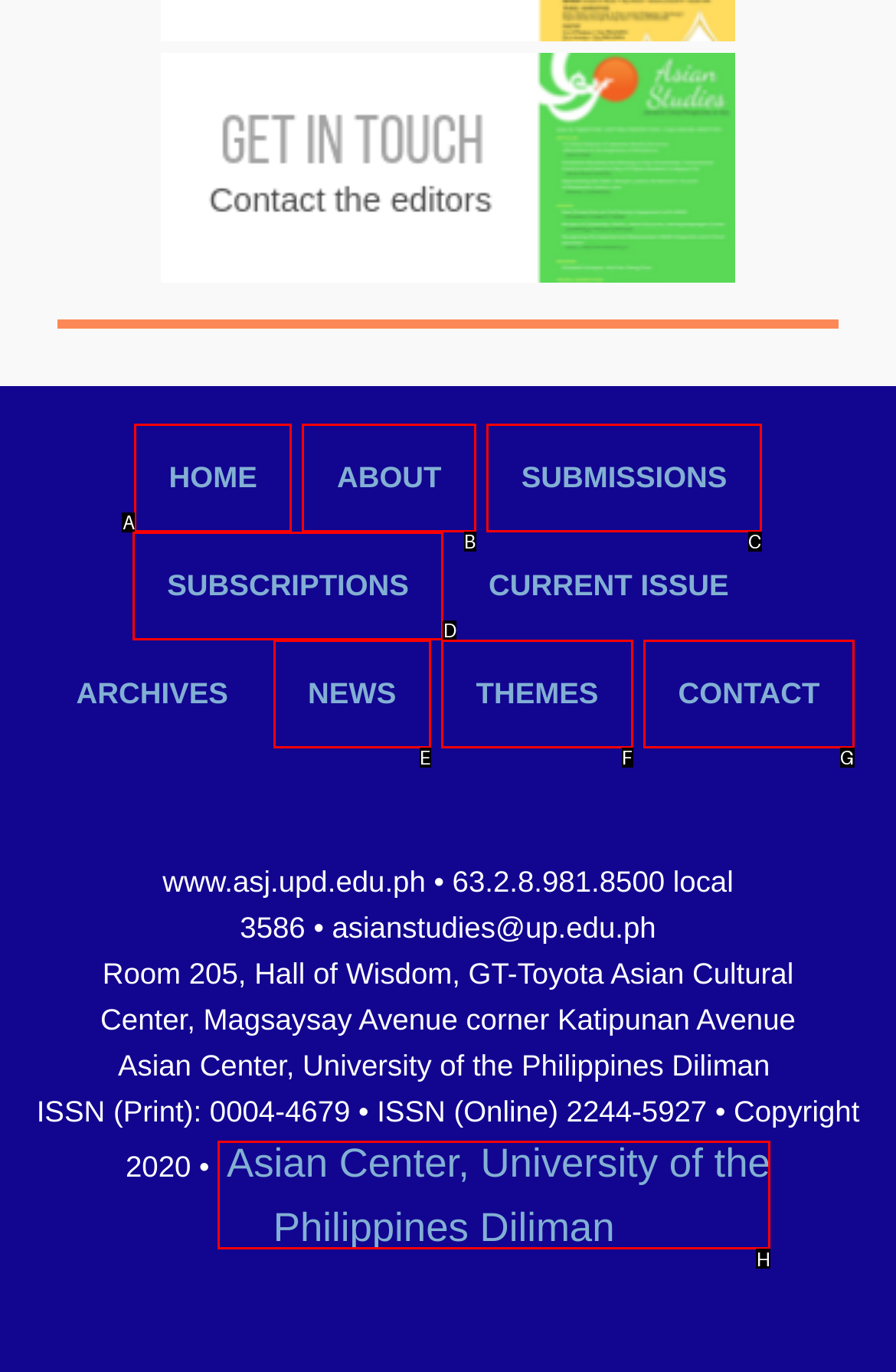Tell me which one HTML element best matches the description: Contact Answer with the option's letter from the given choices directly.

G